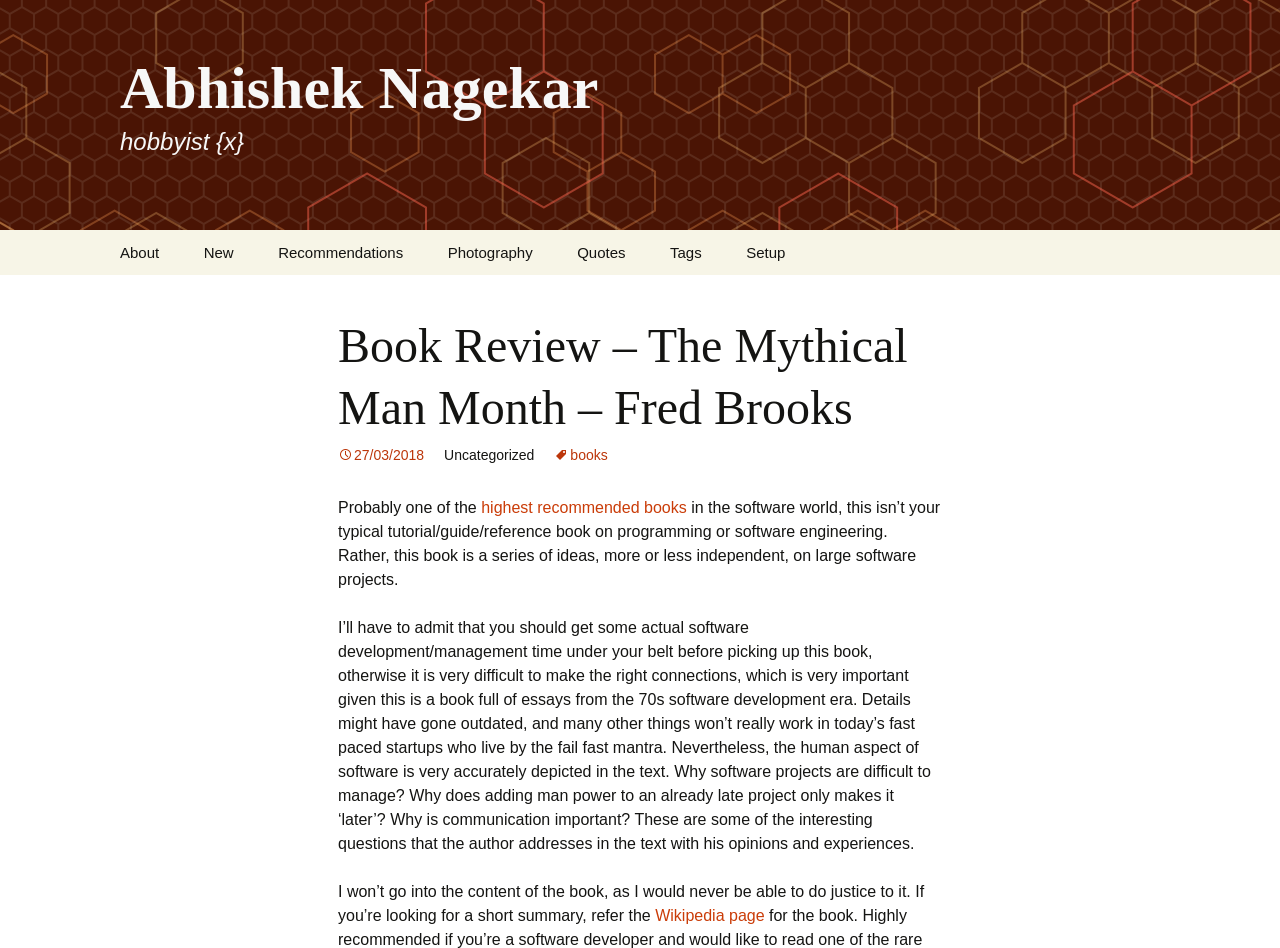What is the main topic of the book being reviewed?
Use the screenshot to answer the question with a single word or phrase.

software projects